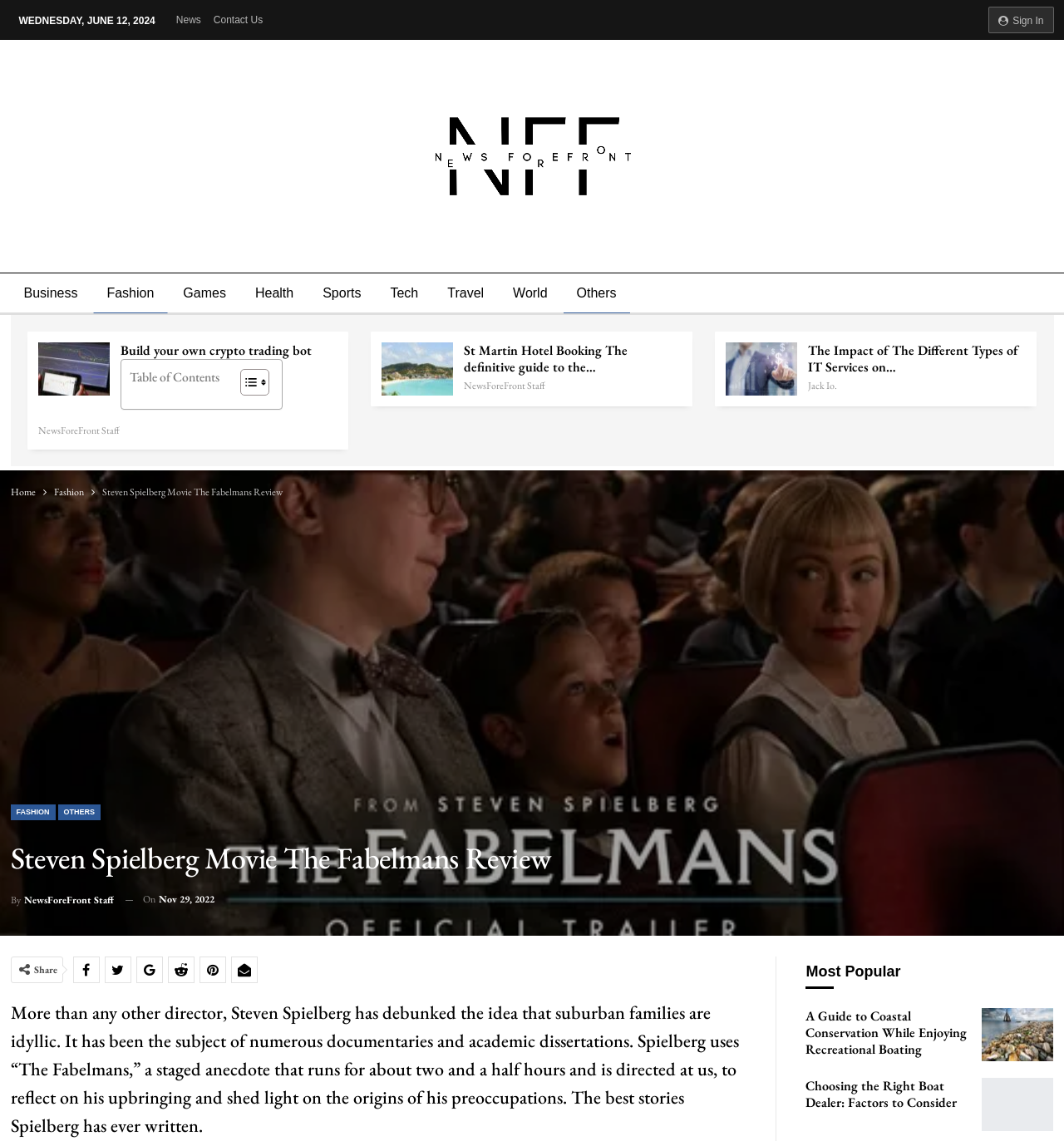Locate the bounding box coordinates of the area to click to fulfill this instruction: "Read the article about Steven Spielberg's movie". The bounding box should be presented as four float numbers between 0 and 1, in the order [left, top, right, bottom].

[0.01, 0.877, 0.694, 0.997]